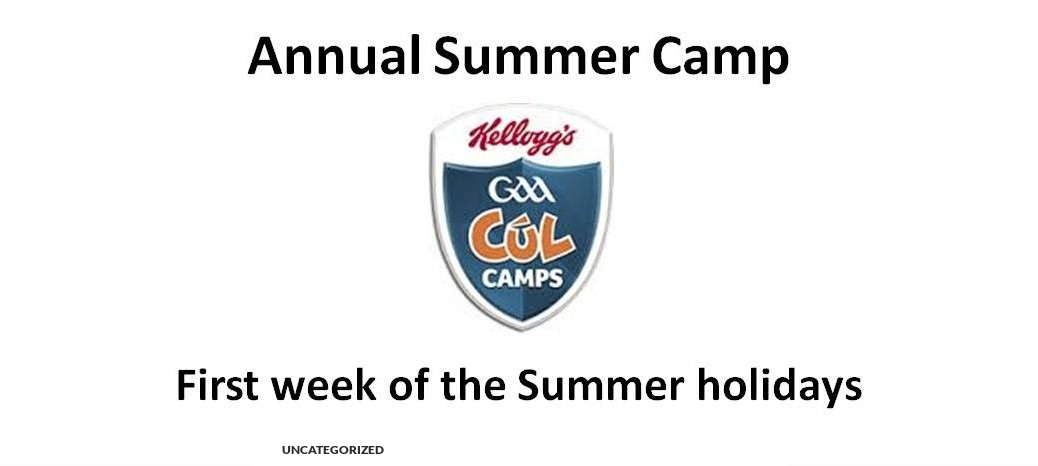Describe the image with as much detail as possible.

The image promotes the "Annual Summer Camp," highlighting the details of the event. At the top, the phrase "Annual Summer Camp" is prominently displayed in bold, inviting lettering. Below this title, the recognizable logo of Kellogg's and the GAA Cúl Camps is featured, symbolizing the collaboration between the brand and the Gaelic Athletic Association for youth activities. The bottom section conveys that the camp will be held during “the first week of the Summer holidays,” encouraging families to mark their calendars. The design balances informative text with branding elements, making it an engaging and visually appealing announcement for participants and their families.